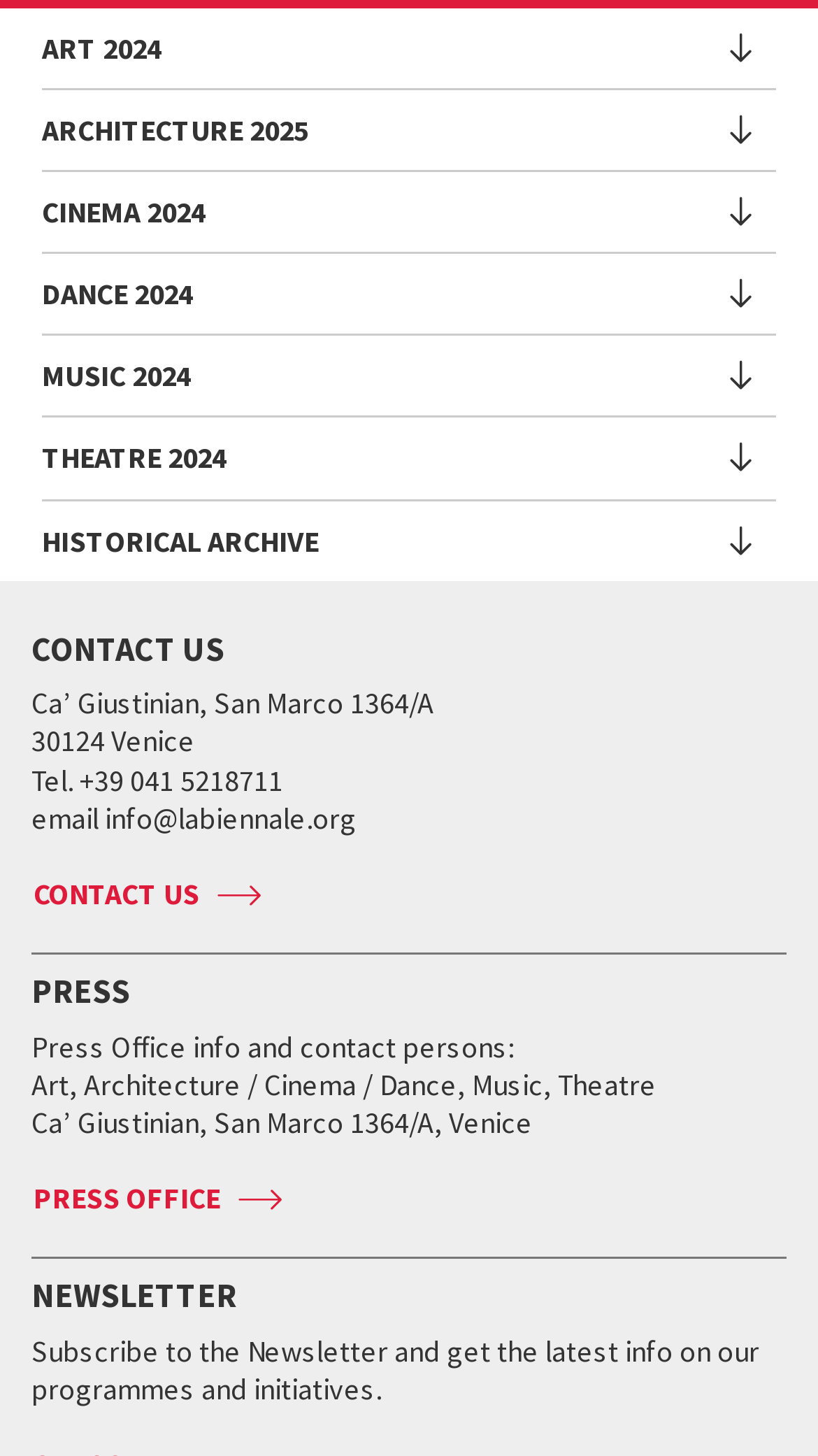Show the bounding box coordinates of the element that should be clicked to complete the task: "Get information about National Participations".

[0.051, 0.34, 0.949, 0.378]